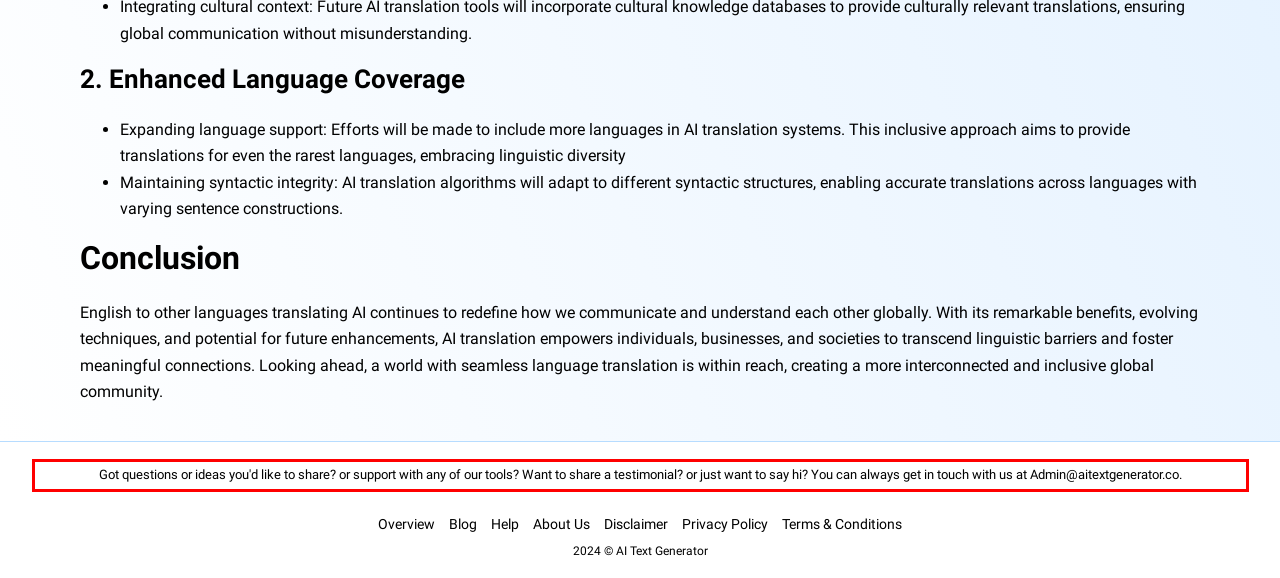Please examine the screenshot of the webpage and read the text present within the red rectangle bounding box.

Got questions or ideas you'd like to share? or support with any of our tools? Want to share a testimonial? or just want to say hi? You can always get in touch with us at Admin@aitextgenerator.co.